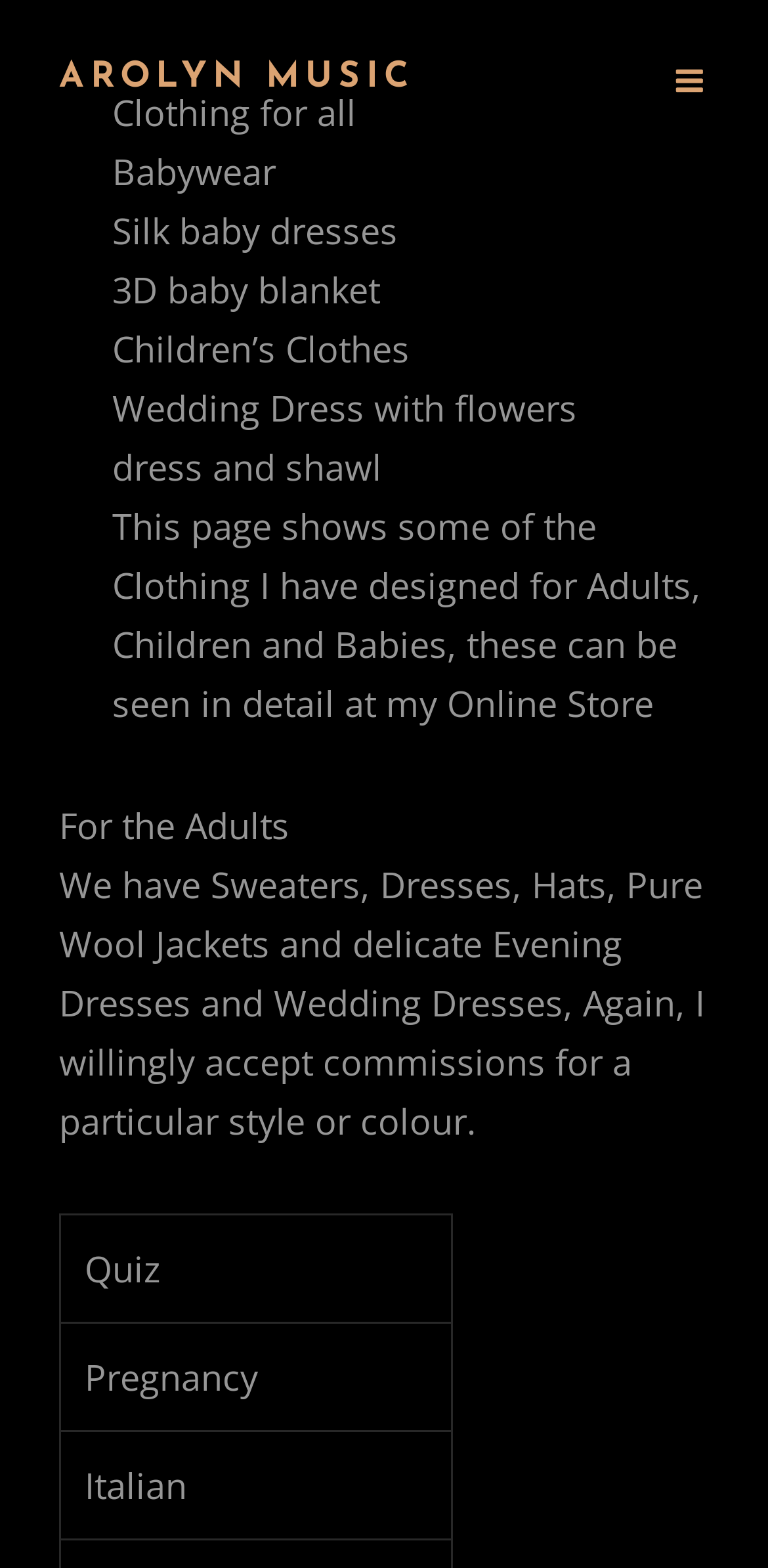Please provide a brief answer to the following inquiry using a single word or phrase:
How many categories of clothing are listed for babies?

4